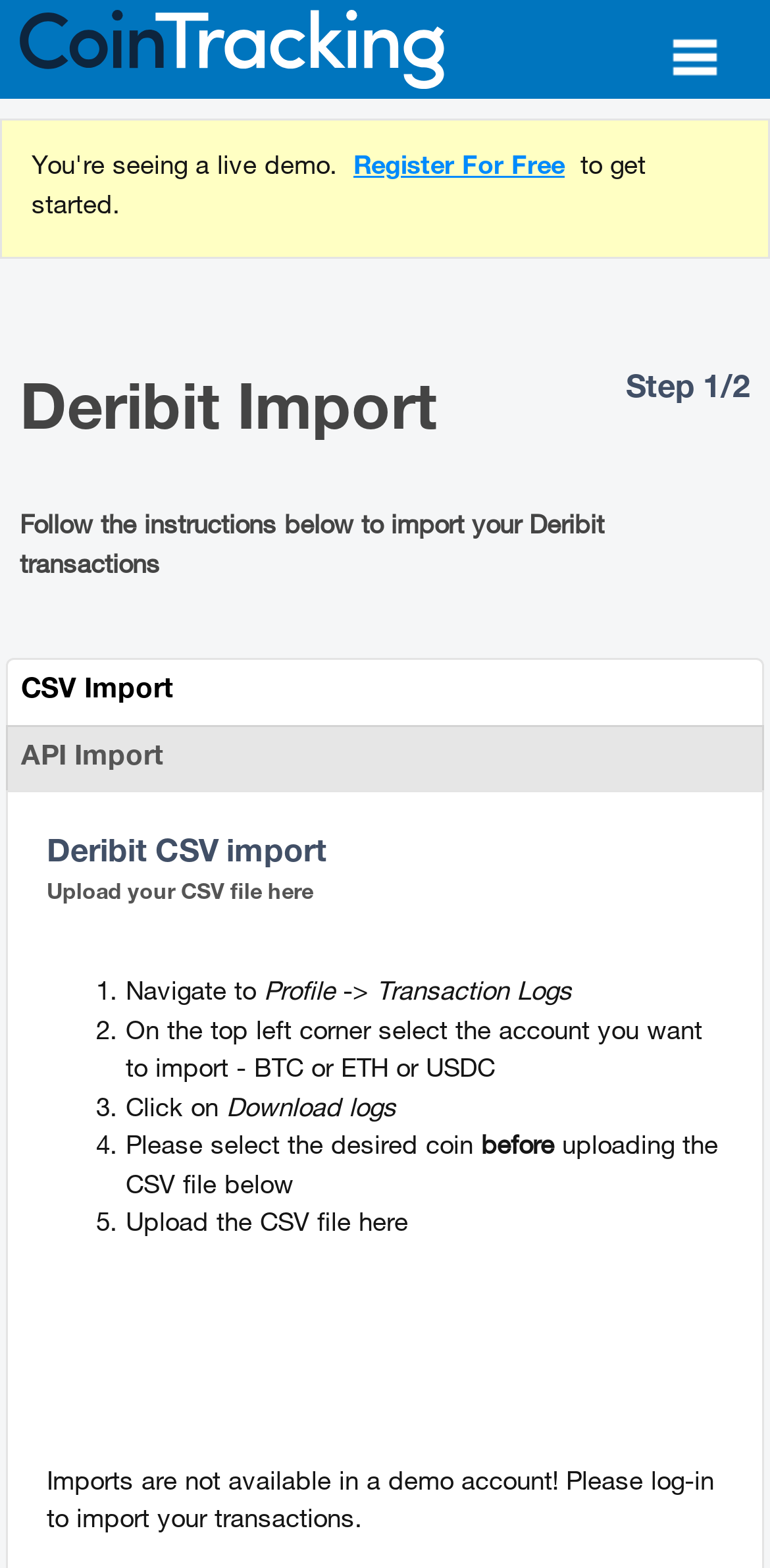What type of account can be imported from Deribit?
Based on the visual content, answer with a single word or a brief phrase.

BTC, ETH, or USDC